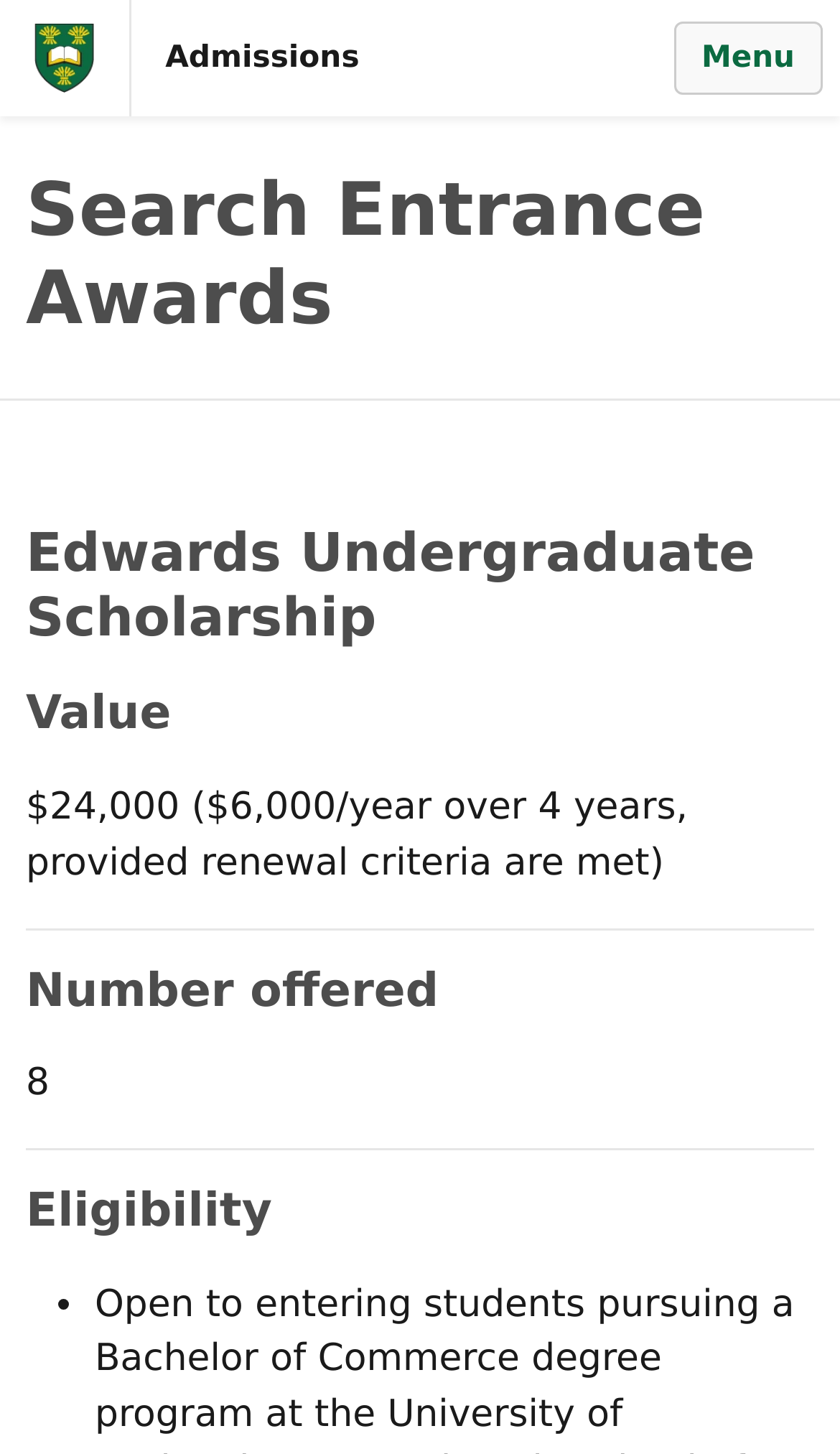Given the description Menu, predict the bounding box coordinates of the UI element. Ensure the coordinates are in the format (top-left x, top-left y, bottom-right x, bottom-right y) and all values are between 0 and 1.

[0.802, 0.015, 0.979, 0.065]